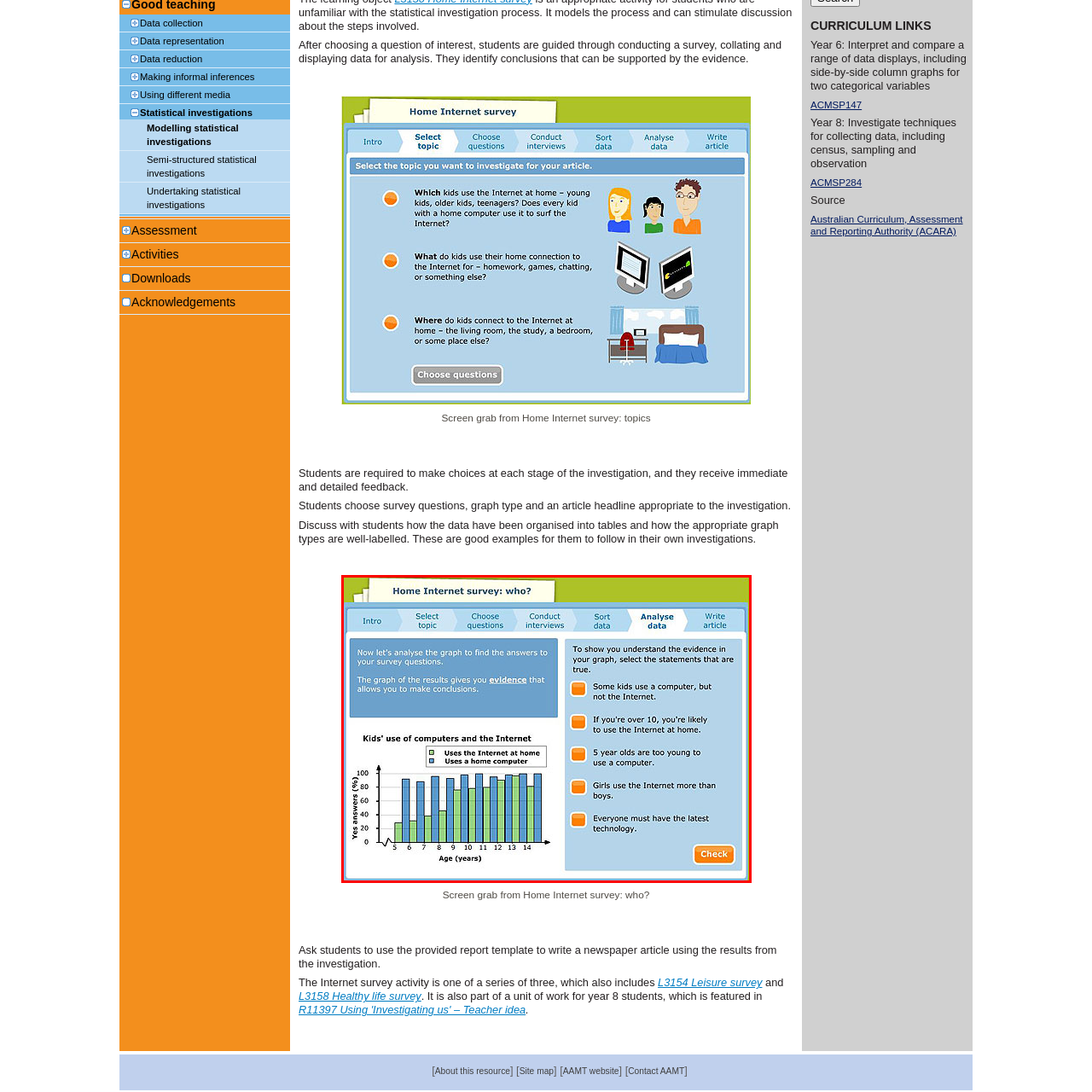Pay attention to the image encased in the red boundary and reply to the question using a single word or phrase:
What is the purpose of the interactive segment?

To reinforce data interpretation